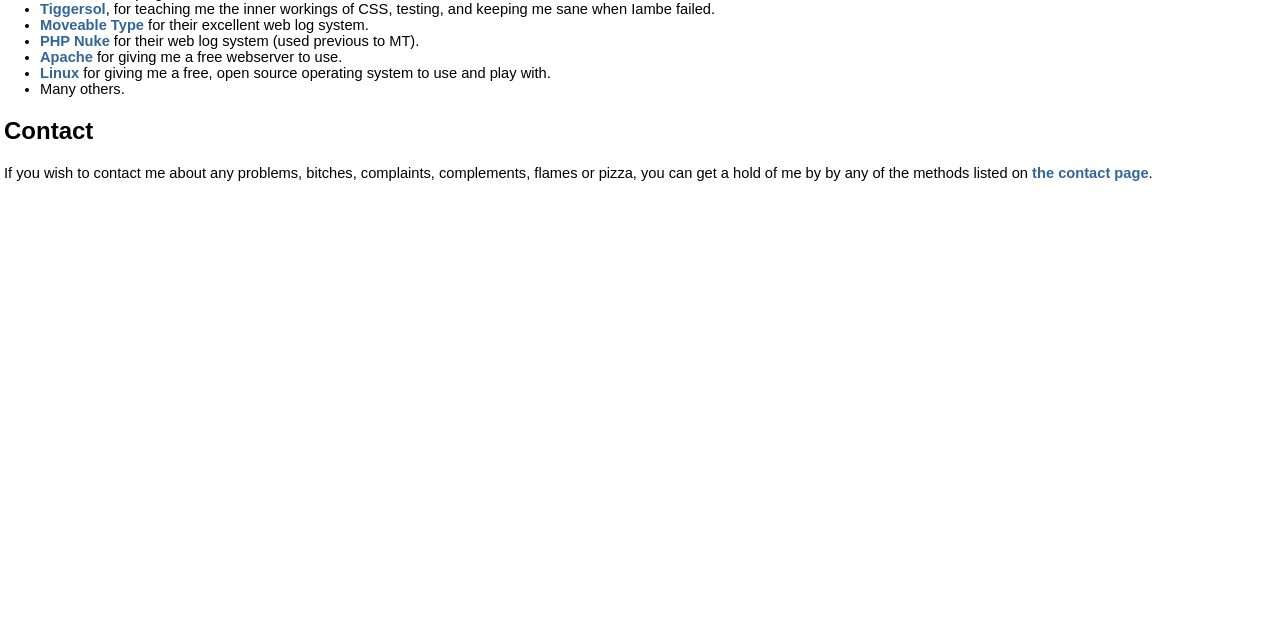Given the element description parent_node: Search for: value="Search", identify the bounding box coordinates for the UI element on the webpage screenshot. The format should be (top-left x, top-left y, bottom-right x, bottom-right y), with values between 0 and 1.

None